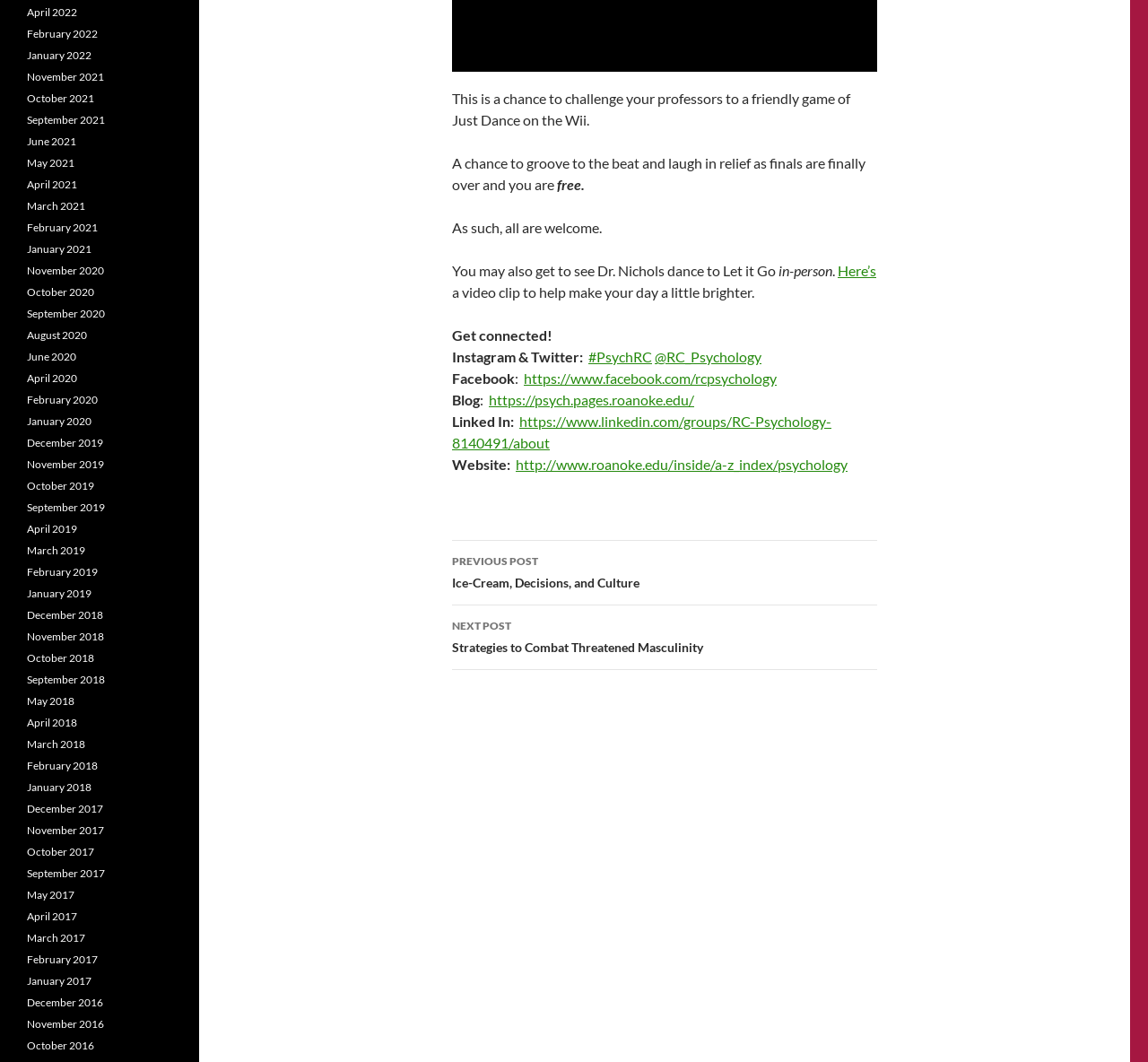What is the purpose of the event described in the text?
From the image, respond with a single word or phrase.

Friendly game of Just Dance